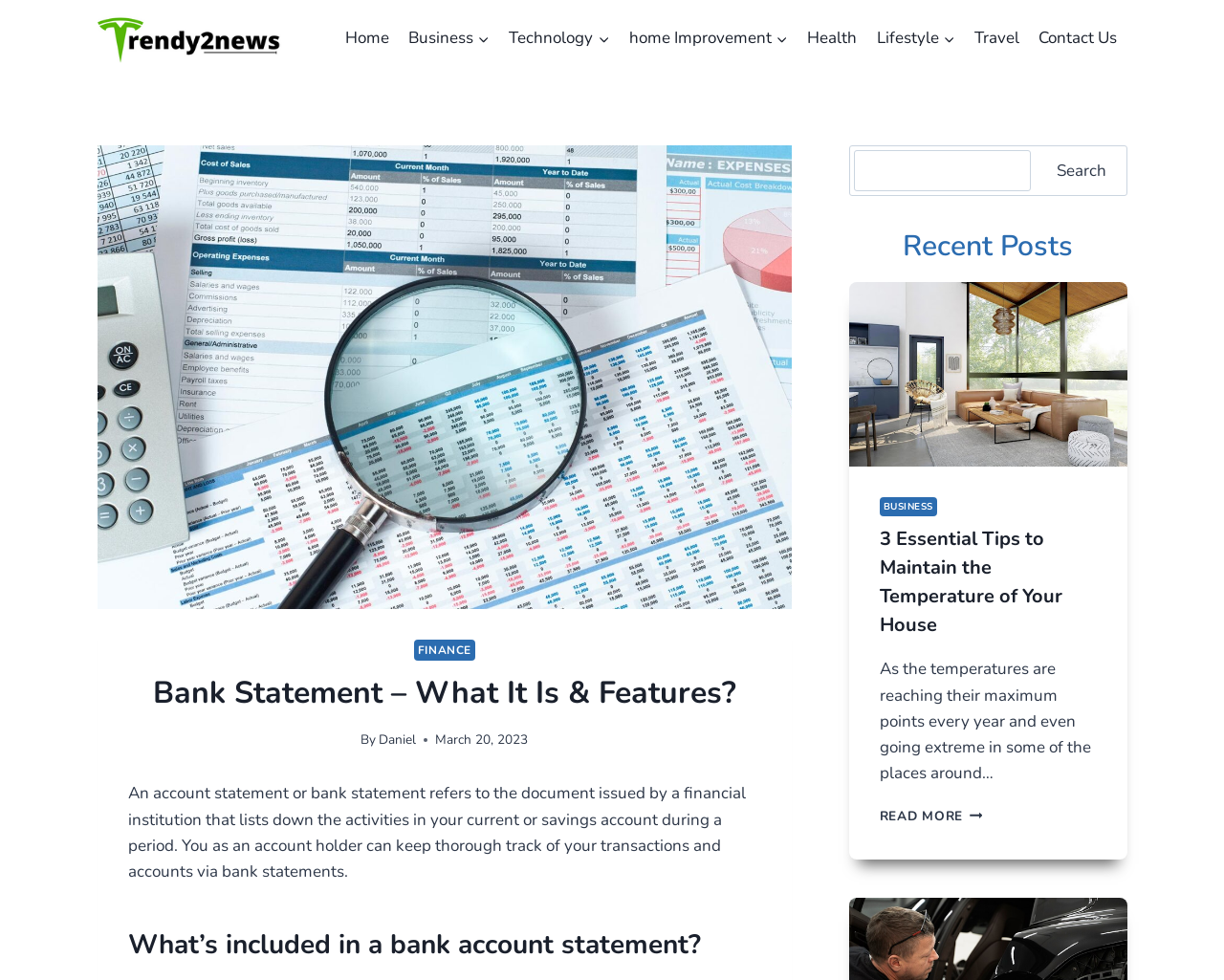Please reply with a single word or brief phrase to the question: 
What is the topic of the article?

Bank Statement